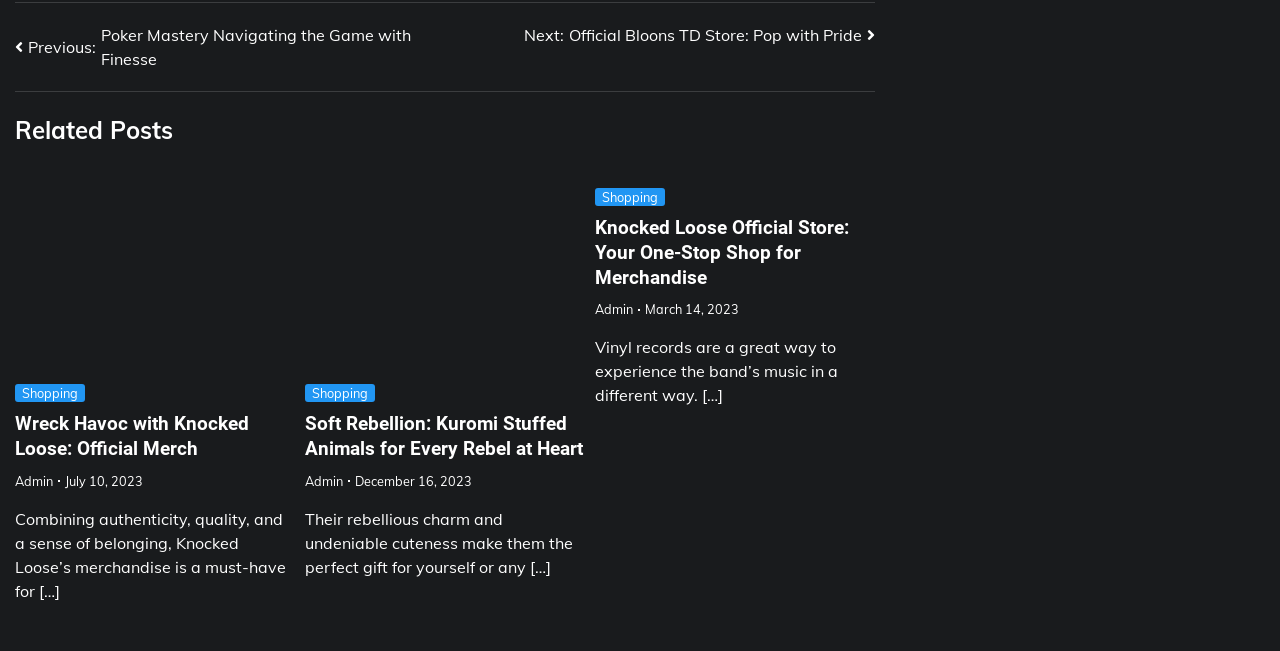Specify the bounding box coordinates of the element's area that should be clicked to execute the given instruction: "Read 'Soft Rebellion: Kuromi Stuffed Animals for Every Rebel at Heart'". The coordinates should be four float numbers between 0 and 1, i.e., [left, top, right, bottom].

[0.238, 0.258, 0.457, 0.559]